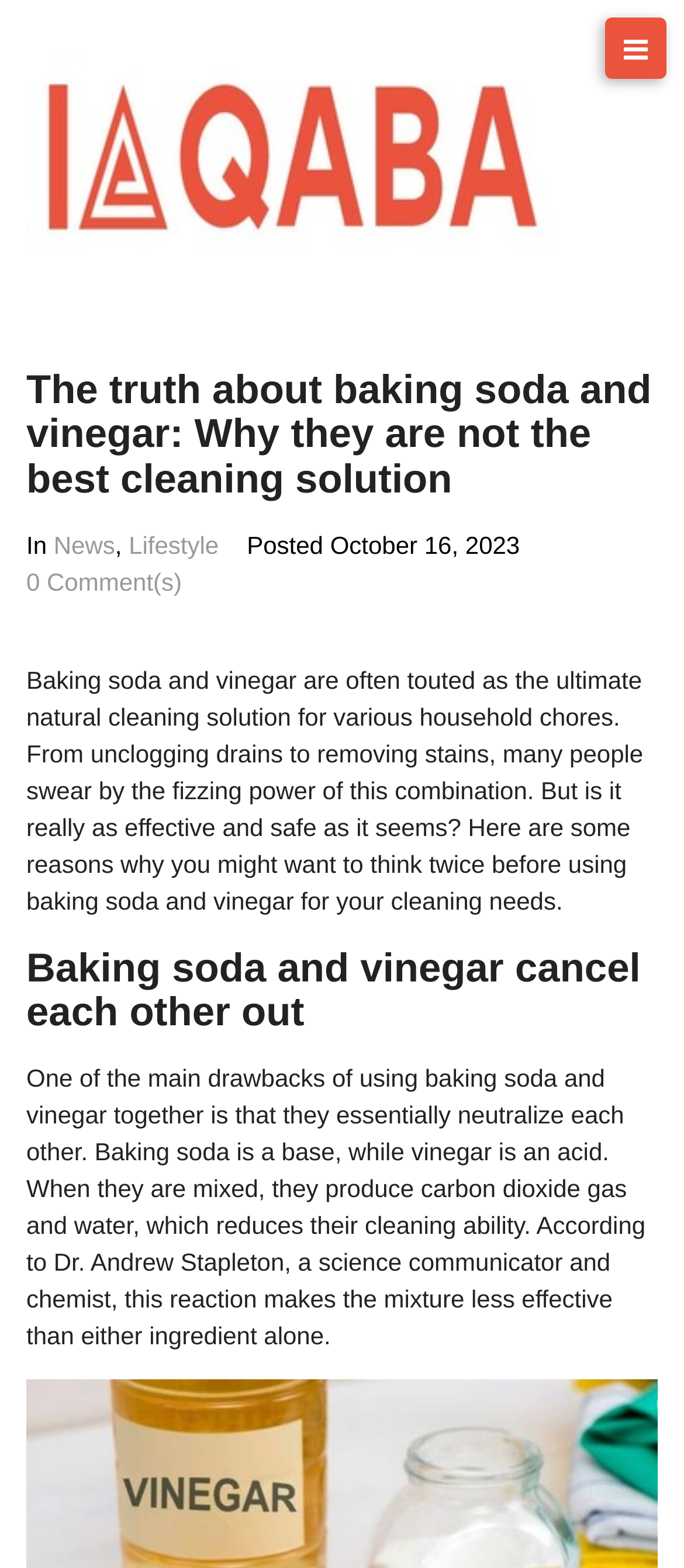Who is the expert quoted in the article?
Refer to the screenshot and deliver a thorough answer to the question presented.

I found the expert's name by reading the StaticText element that mentions a science communicator and chemist. The text mentions Dr. Andrew Stapleton, who is quoted in the article.